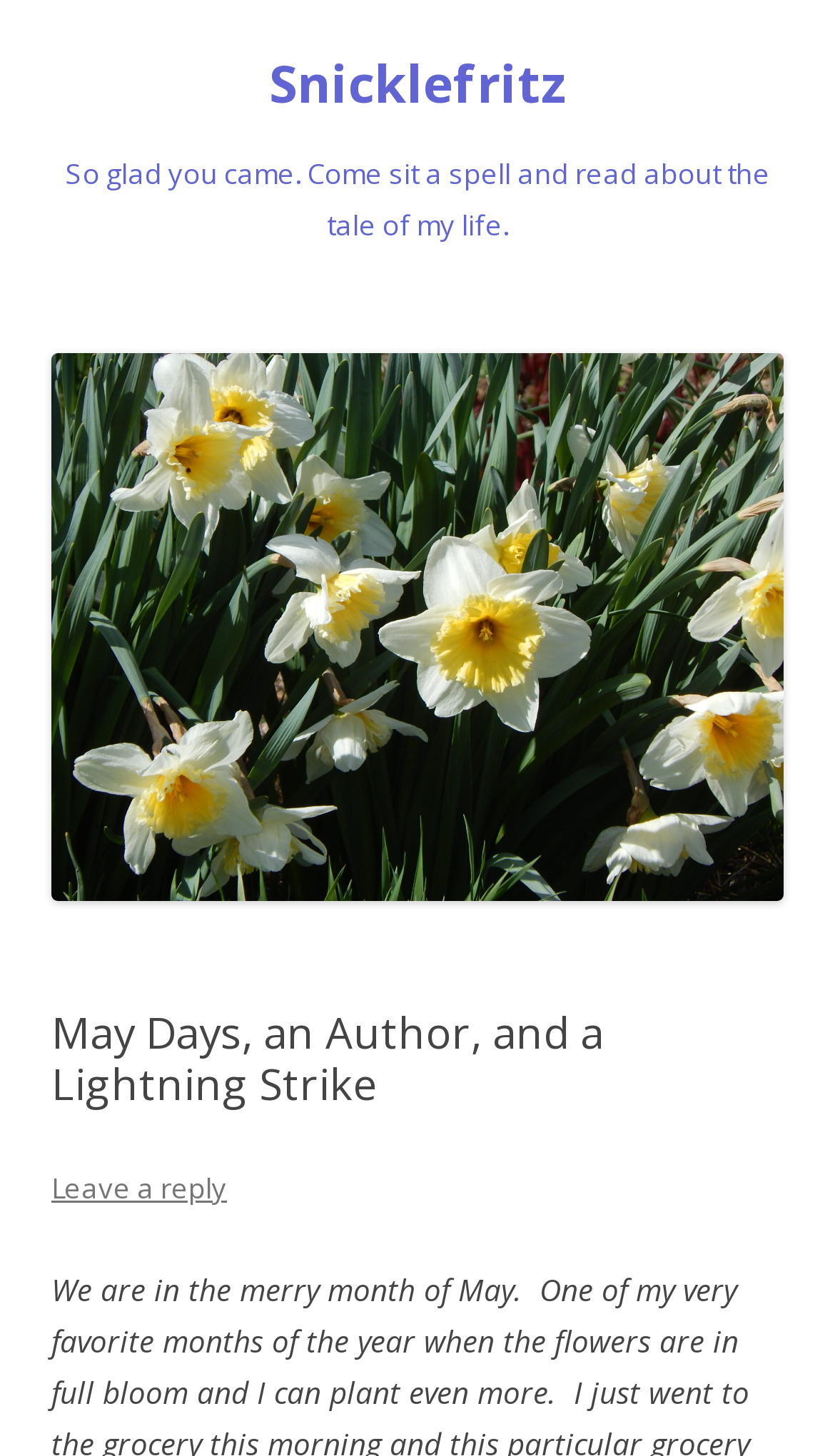Identify the bounding box of the HTML element described as: "Snicklefritz".

[0.322, 0.035, 0.678, 0.081]